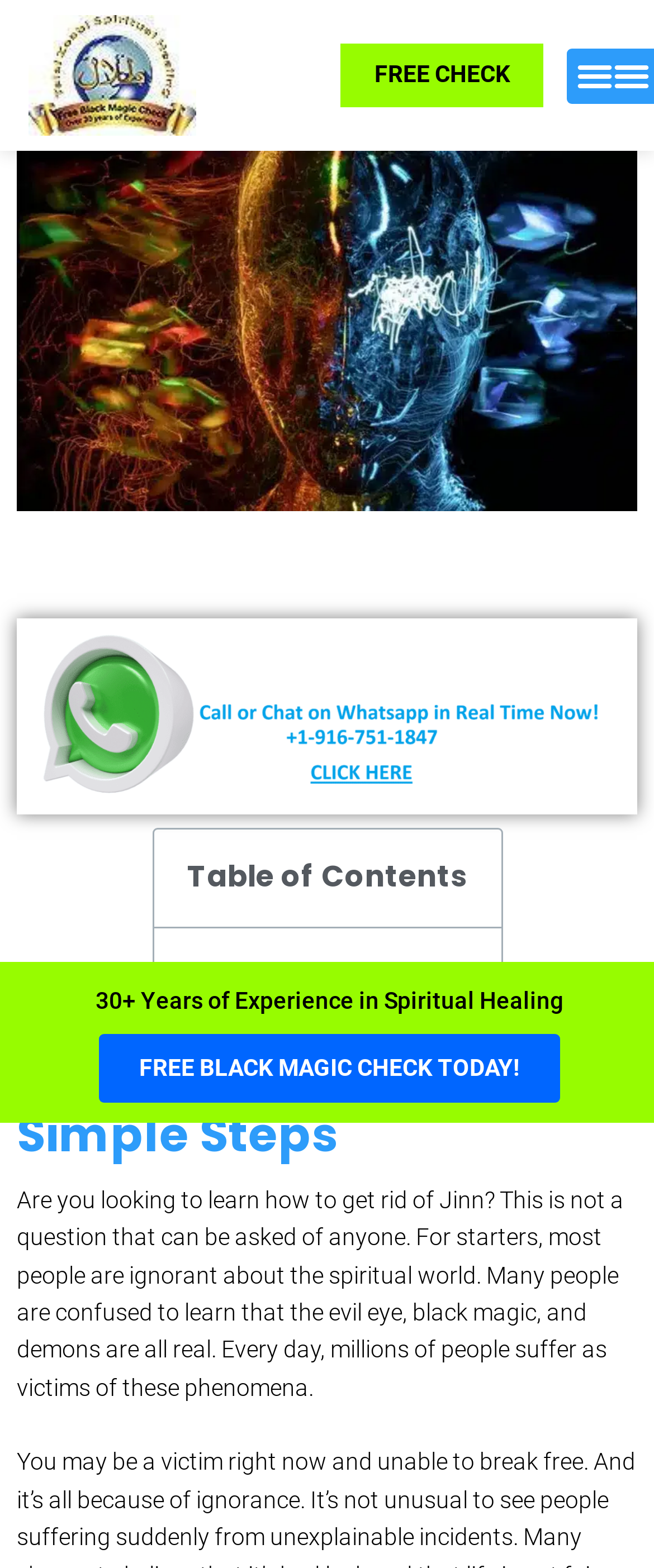What is the phone number for spiritual healing?
Please provide a detailed and thorough answer to the question.

The phone number for spiritual healing is +1-916-751-1847, which is displayed as a link on the webpage, along with a WhatsApp icon.